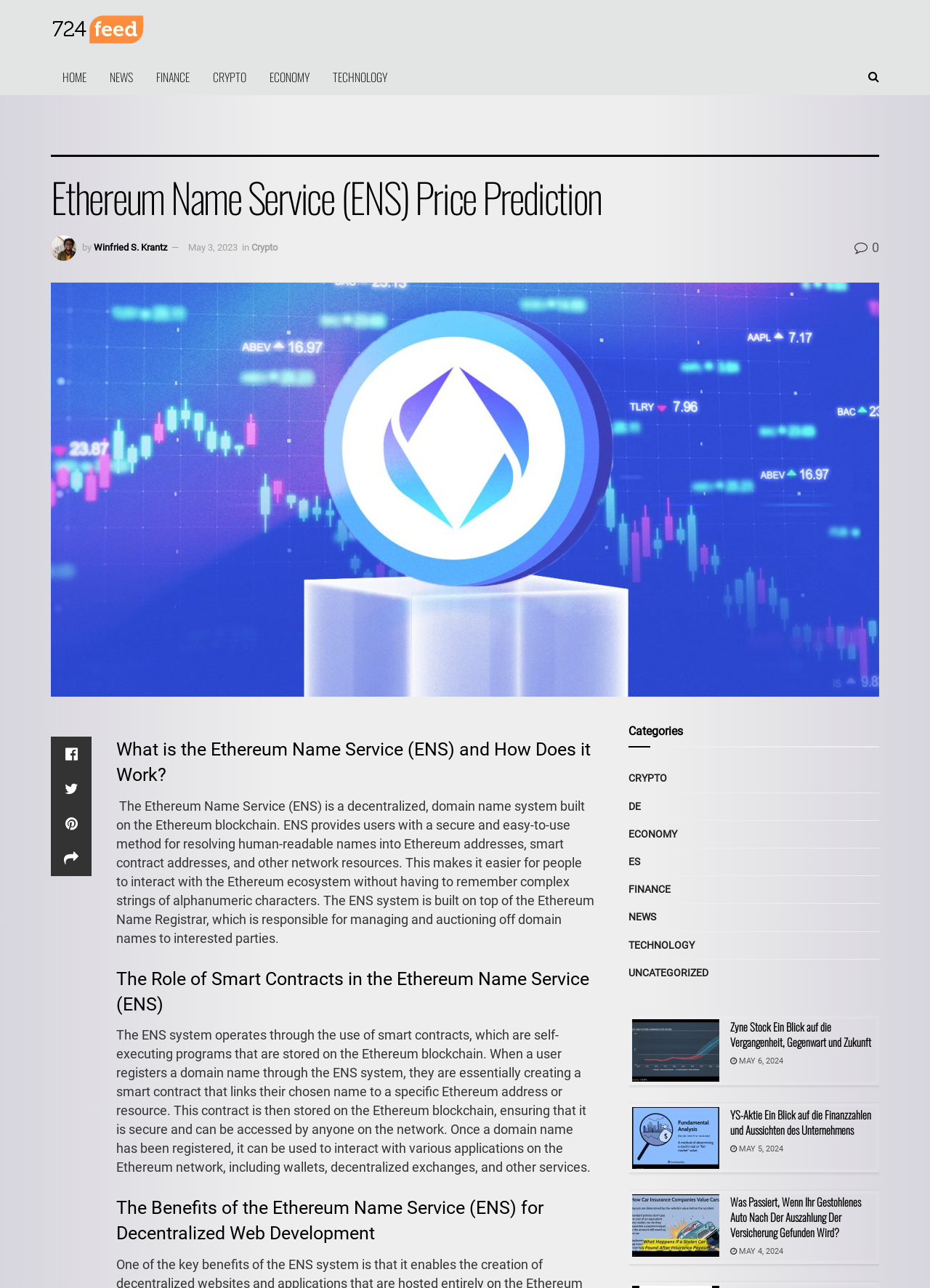Determine the bounding box coordinates of the clickable element to complete this instruction: "contact us". Provide the coordinates in the format of four float numbers between 0 and 1, [left, top, right, bottom].

None